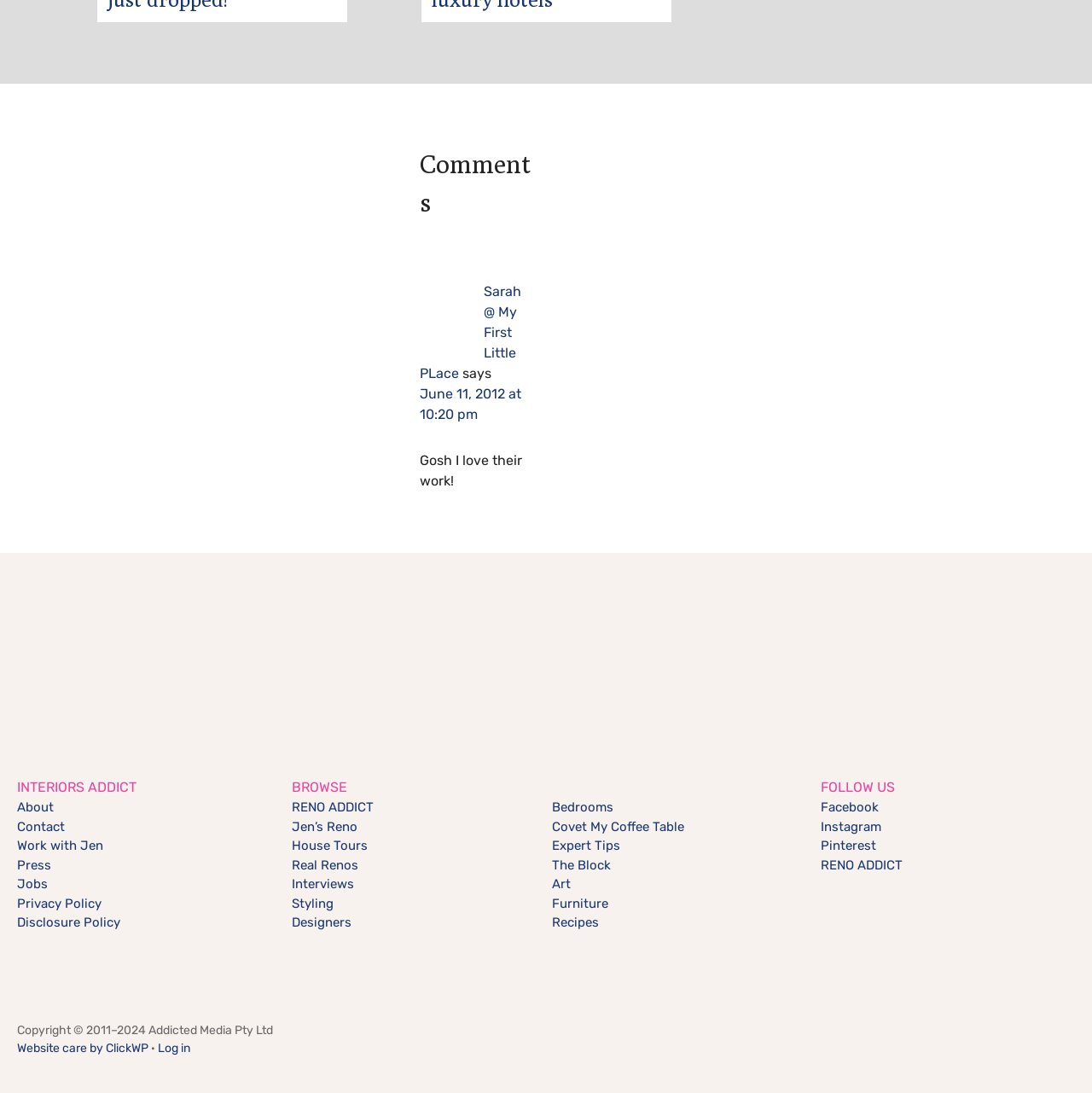Use a single word or phrase to answer the question:
What is the name of the website?

Interiors Addict